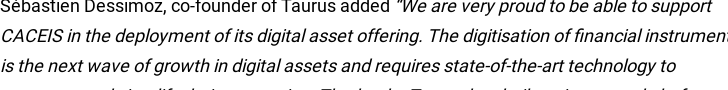What is the next wave of growth in digital assets?
Give a single word or phrase answer based on the content of the image.

Digitisation of financial instruments